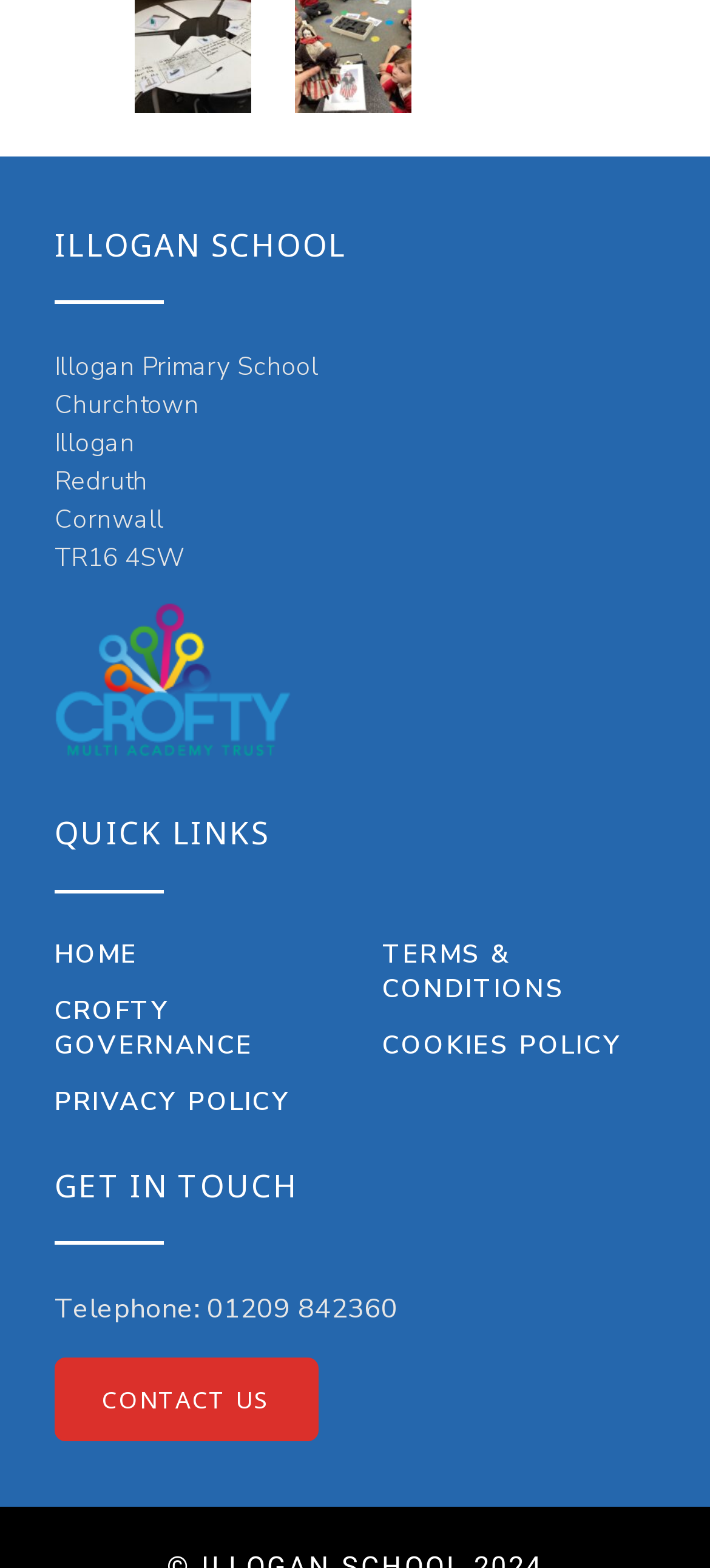Identify the bounding box of the HTML element described here: "Terms & Conditions". Provide the coordinates as four float numbers between 0 and 1: [left, top, right, bottom].

[0.538, 0.598, 0.795, 0.642]